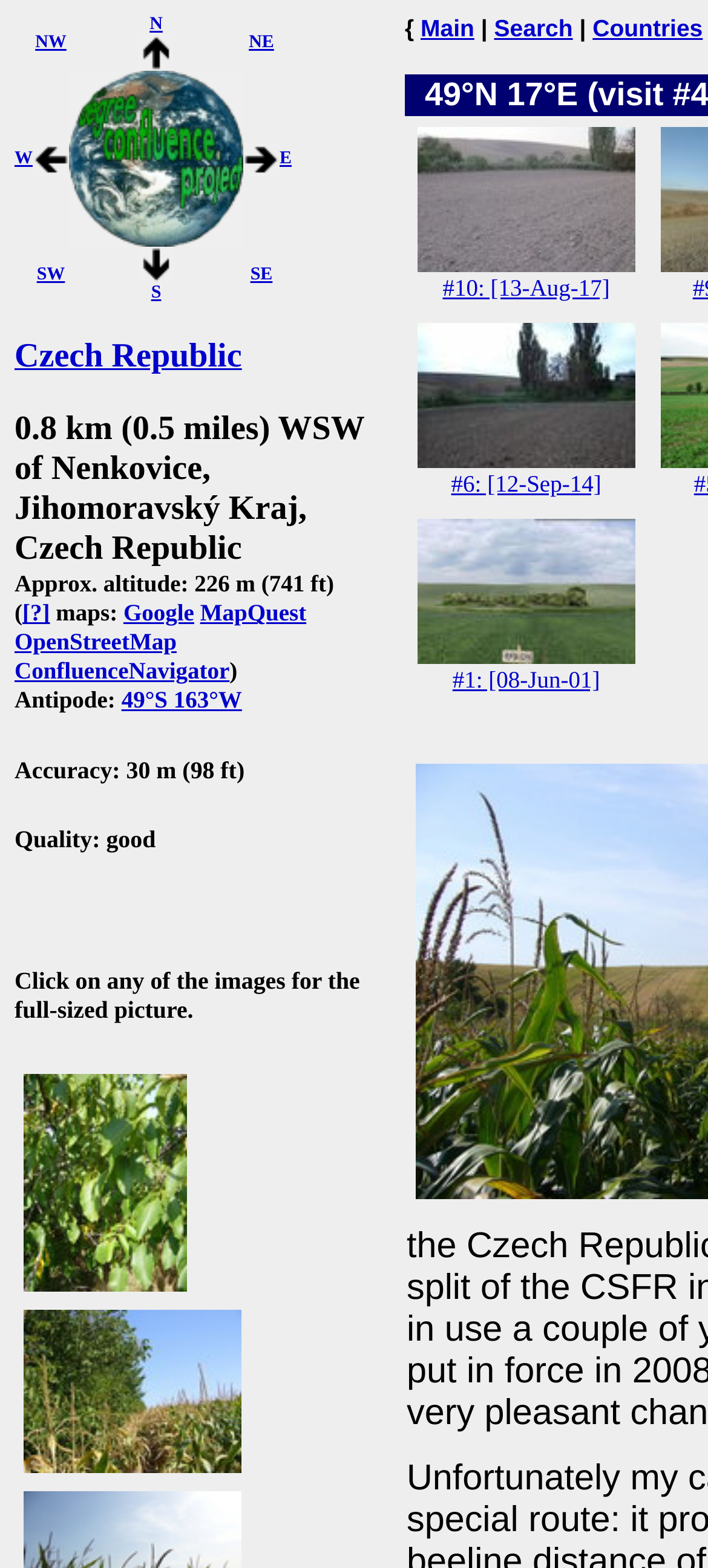Find the bounding box coordinates of the element to click in order to complete this instruction: "Click on the link to the Czech Republic". The bounding box coordinates must be four float numbers between 0 and 1, denoted as [left, top, right, bottom].

[0.021, 0.215, 0.342, 0.239]